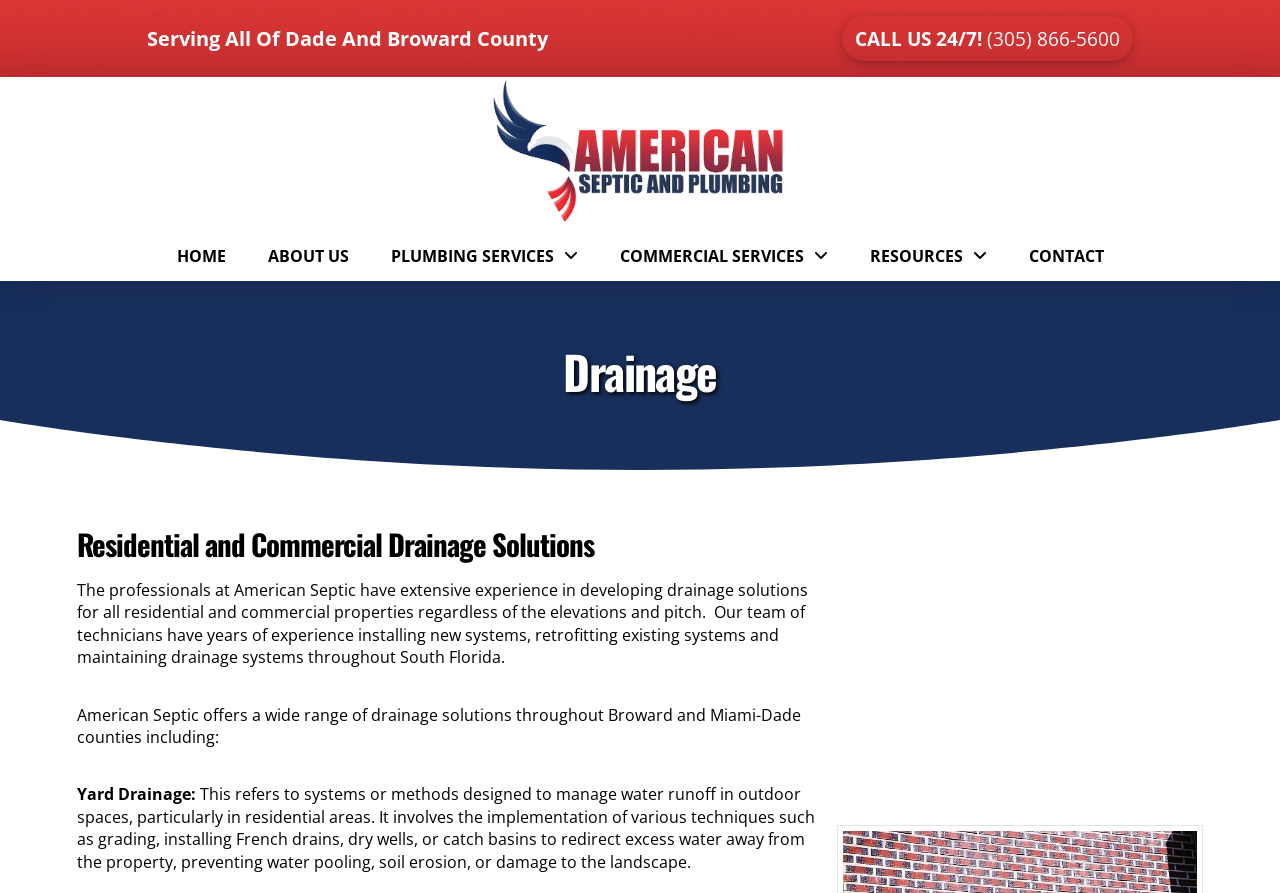Using the element description: "About Us", determine the bounding box coordinates for the specified UI element. The coordinates should be four float numbers between 0 and 1, [left, top, right, bottom].

[0.193, 0.258, 0.289, 0.314]